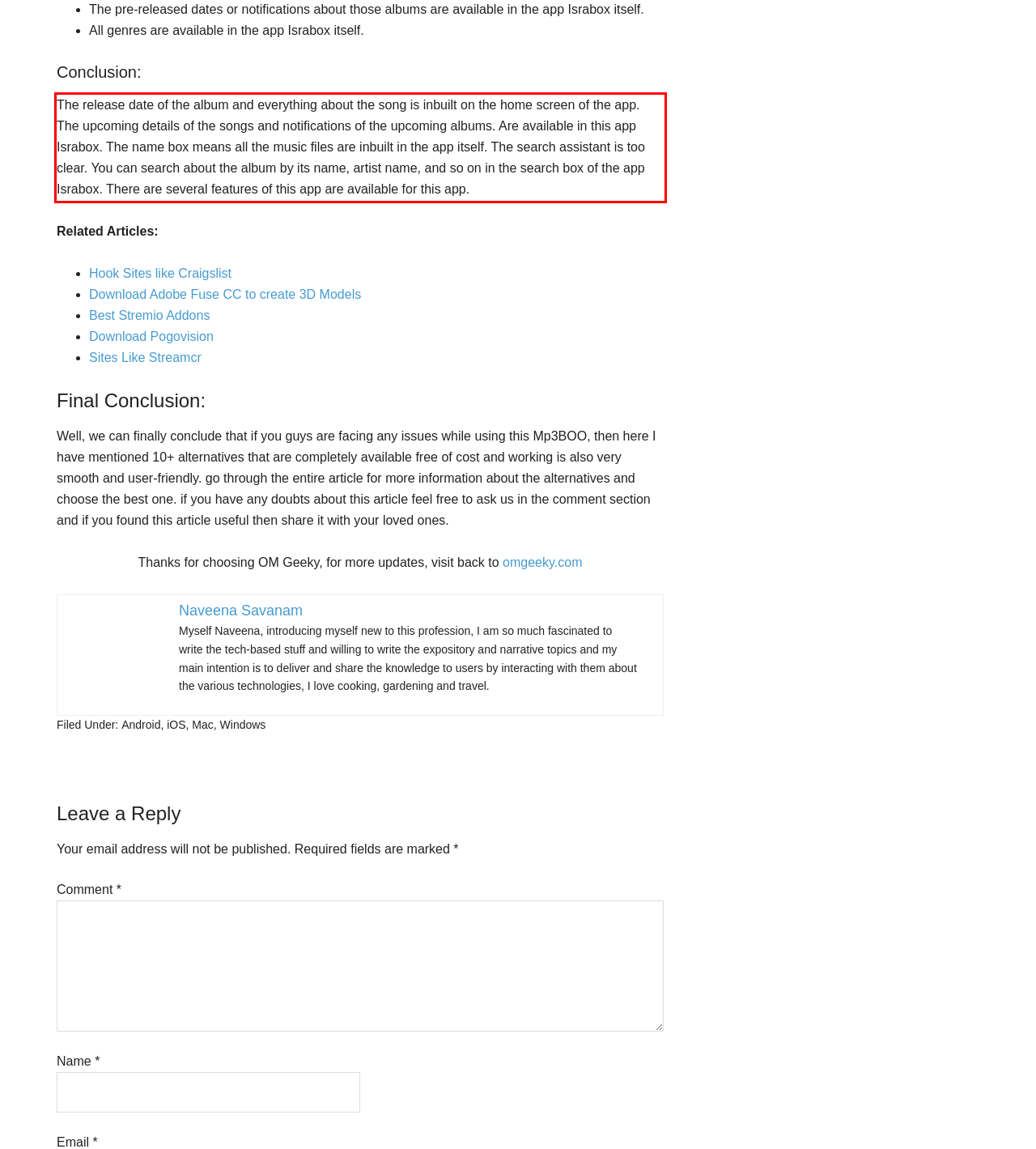Identify the text within the red bounding box on the webpage screenshot and generate the extracted text content.

The release date of the album and everything about the song is inbuilt on the home screen of the app. The upcoming details of the songs and notifications of the upcoming albums. Are available in this app Israbox. The name box means all the music files are inbuilt in the app itself. The search assistant is too clear. You can search about the album by its name, artist name, and so on in the search box of the app Israbox. There are several features of this app are available for this app.